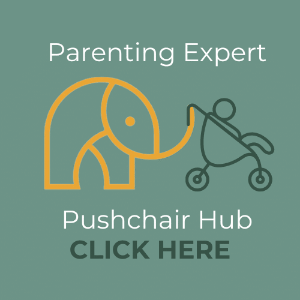What is the parent doing in the illustration?
Based on the image, please offer an in-depth response to the question.

In the illustration, the parent is shown pushing a stroller, interacting with the stylized elephant that symbolizes care and nurturing, emphasizing the theme of gentle parenting.